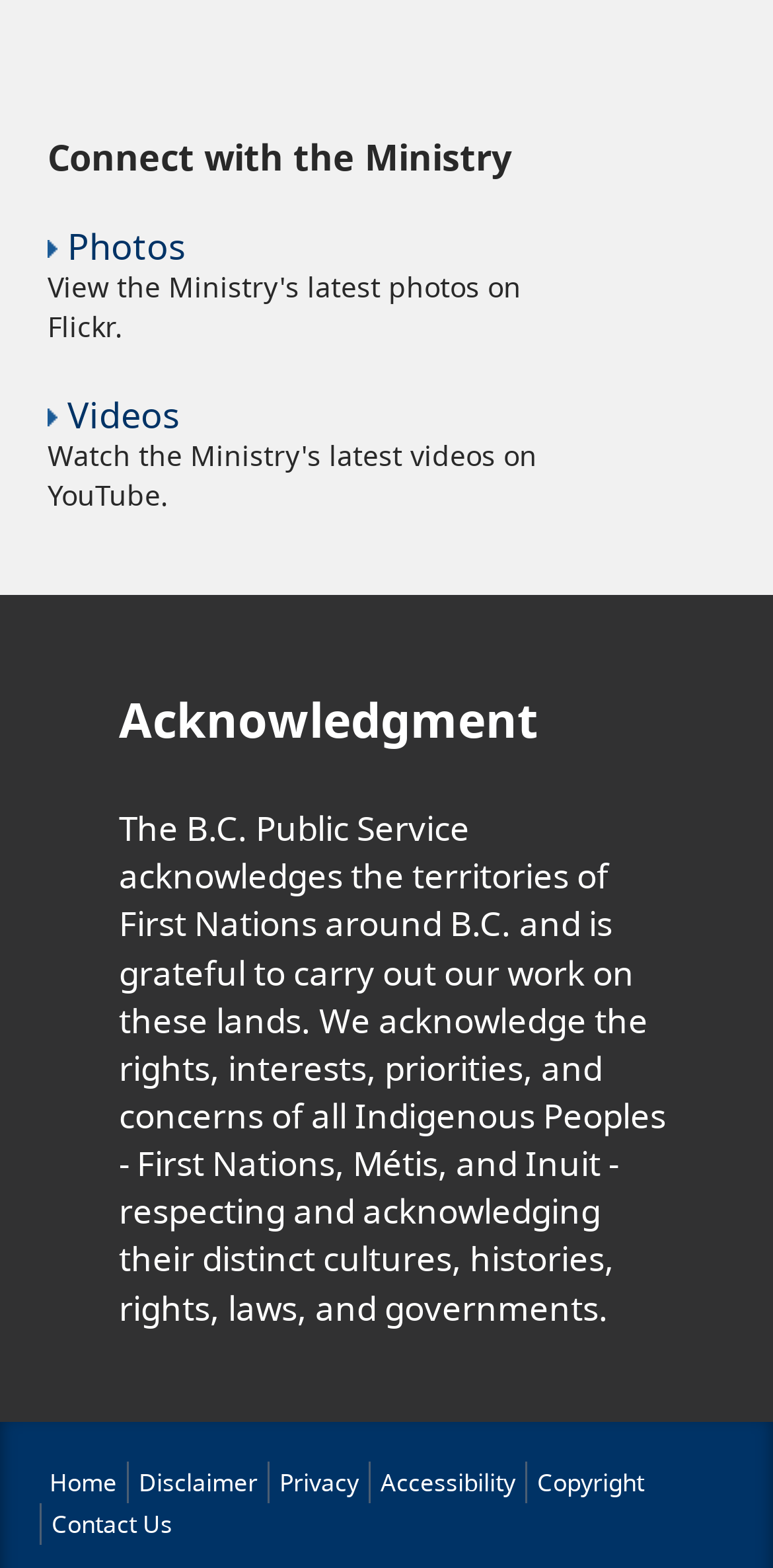Please identify the bounding box coordinates of the element that needs to be clicked to execute the following command: "Read disclaimer". Provide the bounding box using four float numbers between 0 and 1, formatted as [left, top, right, bottom].

[0.179, 0.934, 0.333, 0.956]